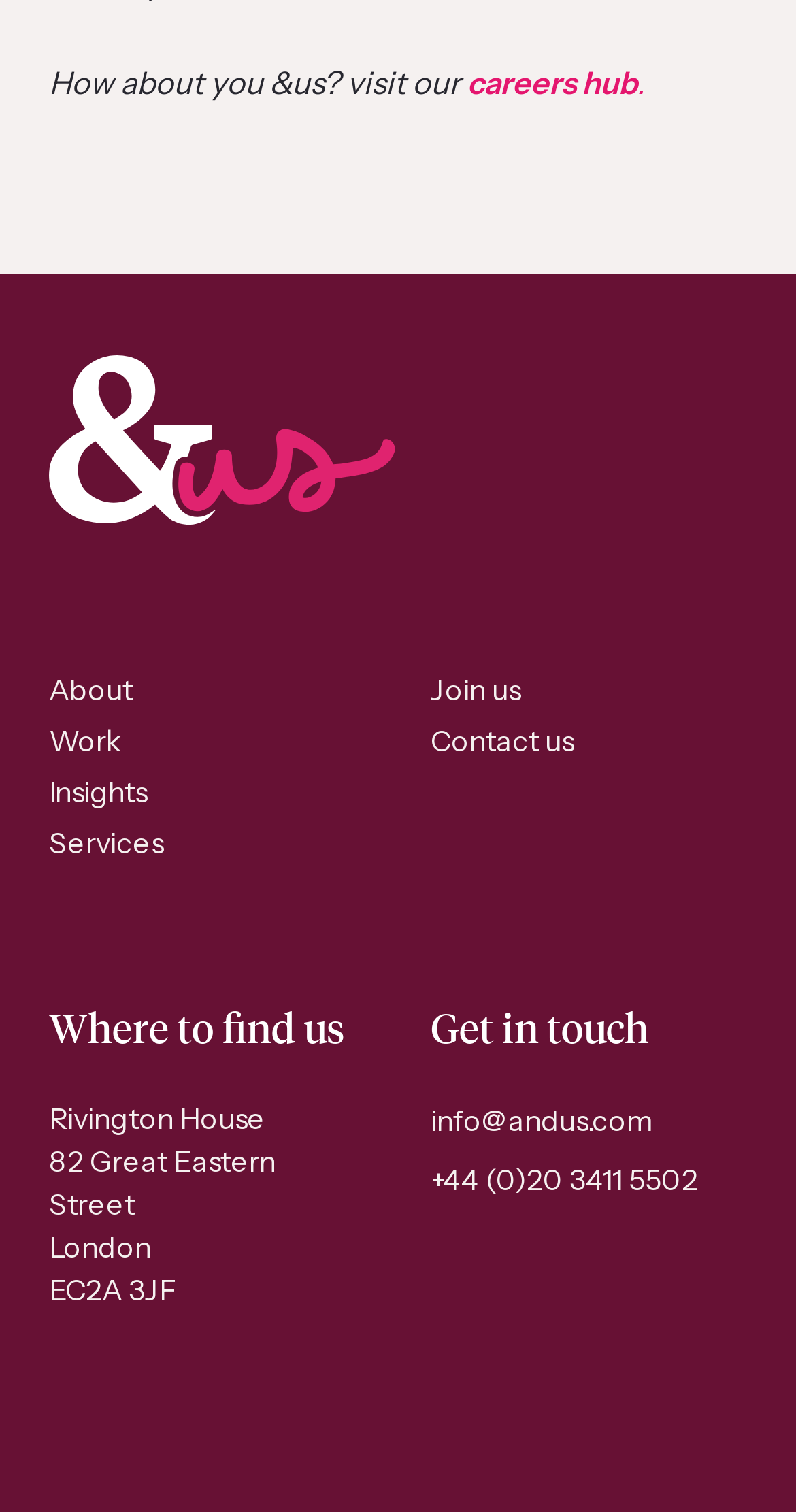Given the description: "Insights", determine the bounding box coordinates of the UI element. The coordinates should be formatted as four float numbers between 0 and 1, [left, top, right, bottom].

[0.062, 0.51, 0.185, 0.538]